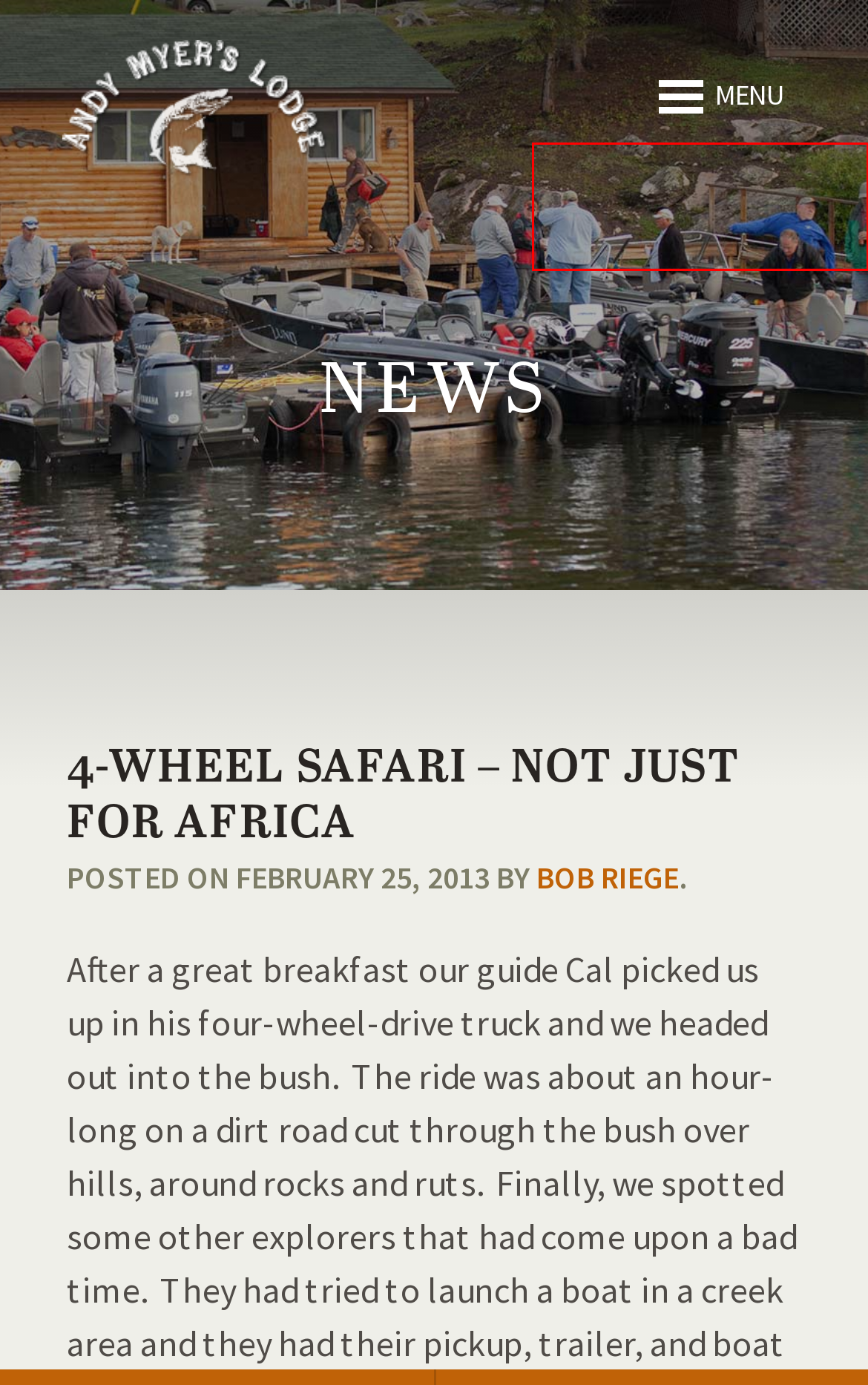Please examine the screenshot provided, which contains a red bounding box around a UI element. Select the webpage description that most accurately describes the new page displayed after clicking the highlighted element. Here are the candidates:
A. About | Andy Myers Lodge
B. Fishing & Hunting News & Pro Tips | Andy Myers Lodge
C. World-Class Hunting Trips in Ontario, Canada | Andy Myers Lodge
D. Bob Riege, Author at Andy Myers Lodge
E. Media | Andy Myers Lodge
F. Canadian Fishing Lodge & Hunting Oufitter in Ontario | Andy Myers Lodge
G. World-Class Fishing Lodge in Ontario, Canada | Andy Myers Lodge
H. Resources | Andy Myers Lodge

G